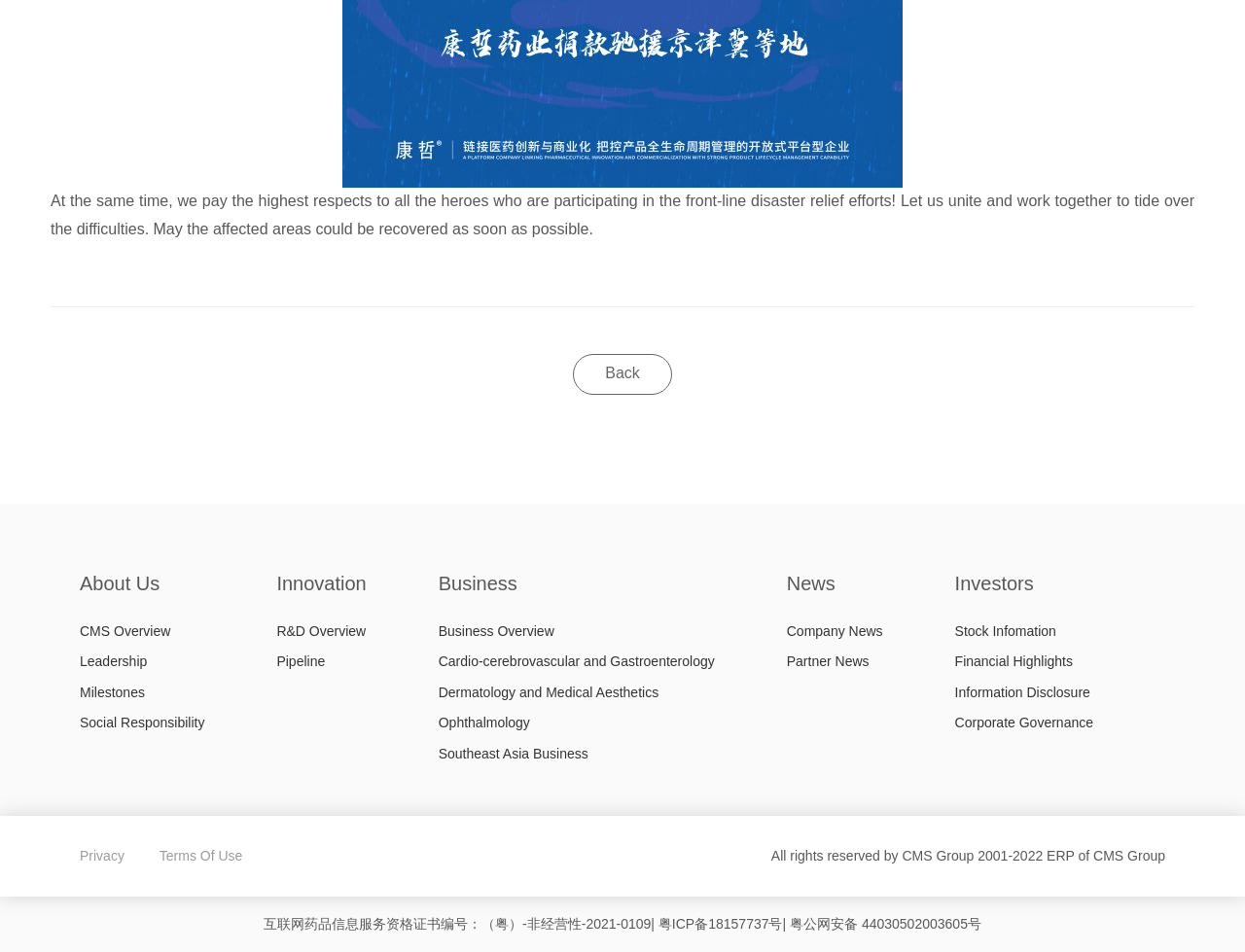What is the purpose of the 'Privacy' link?
Based on the screenshot, respond with a single word or phrase.

To view privacy policy